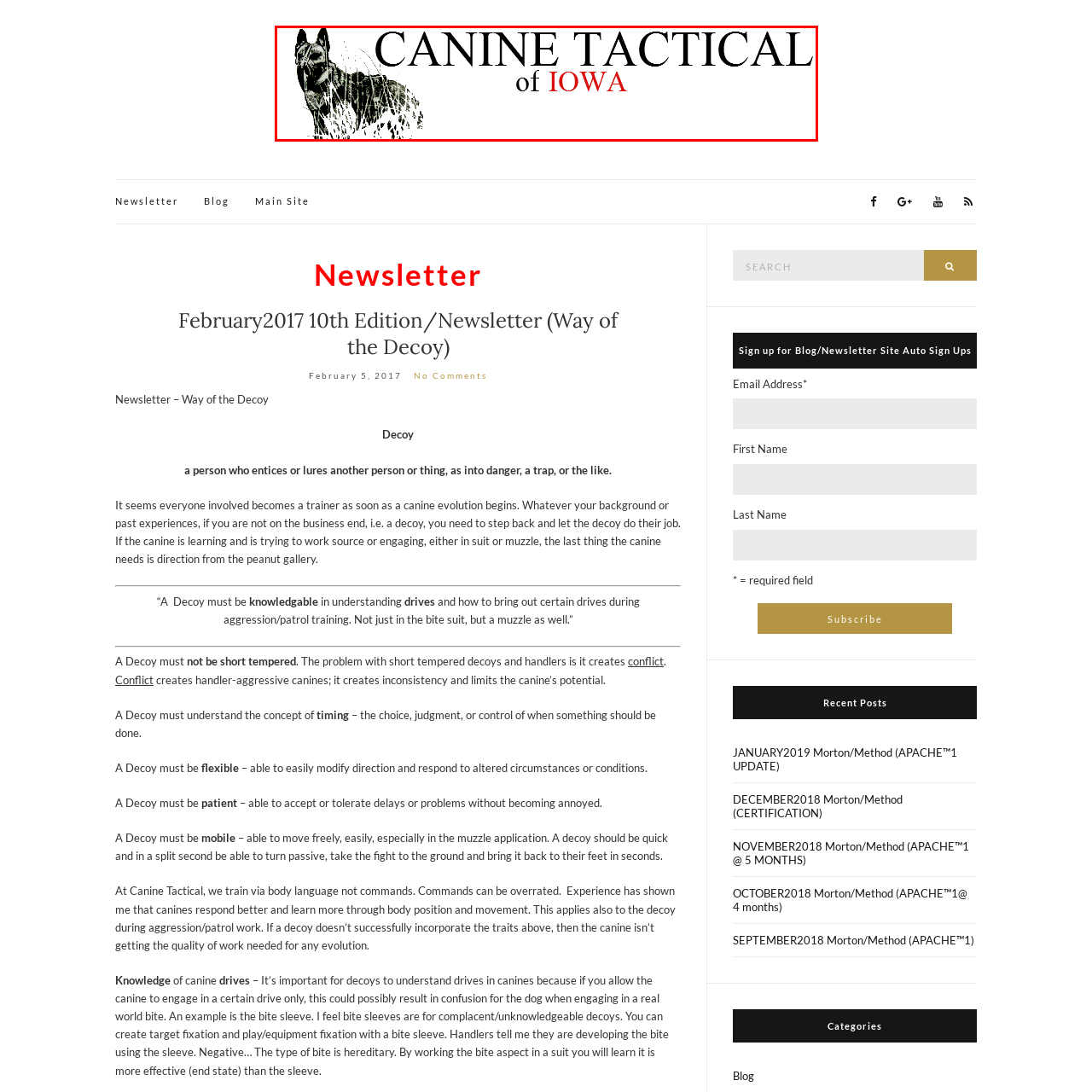Give a detailed account of the visual elements present in the image highlighted by the red border.

The image features the logo of "Canine Tactical of Iowa," prominently displaying the phrase in bold black letters, emphasizing its tactical focus. The word "CANINE" is large and highlighted at the top, indicating a strong emphasis on canine training and tactics. Below it, the word "TACTICAL" further reinforces this theme. The text "of IOWA" is presented in striking red, adding a sense of identity and location to the brand. Accompanying the text is an artistic depiction of a dog, likely a working breed, partially visible and blending into a stylized background, symbolizing the bond between canines and tactical training. This logo effectively encapsulates the essence of the organization, which likely specializes in advanced training methodologies involving canines.